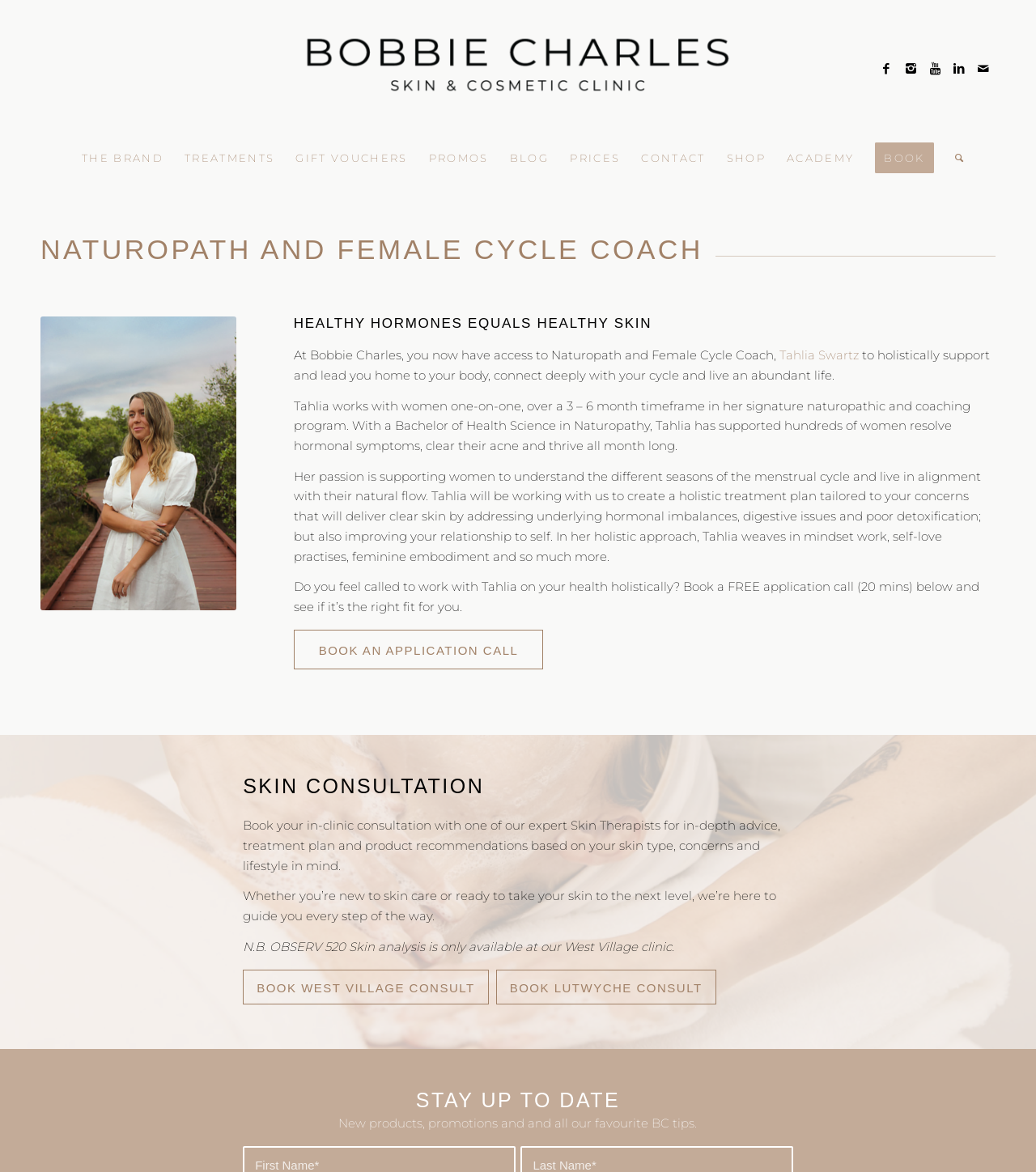Answer the question below using just one word or a short phrase: 
What is the topic of the 'HEALTHY HORMONES EQUALS HEALTHY SKIN' heading?

Hormones and skin health